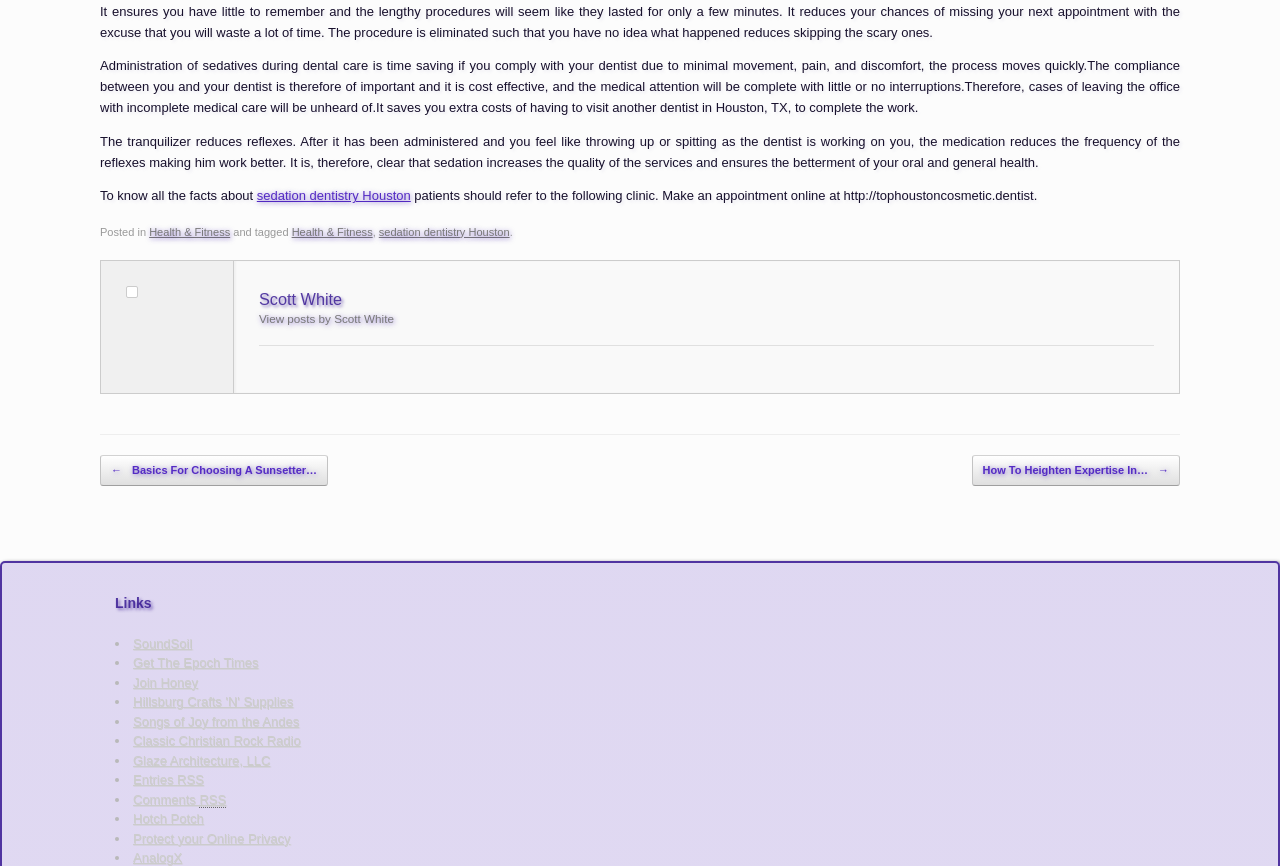Given the element description: "Classic Christian Rock Radio", predict the bounding box coordinates of the UI element it refers to, using four float numbers between 0 and 1, i.e., [left, top, right, bottom].

[0.104, 0.847, 0.235, 0.864]